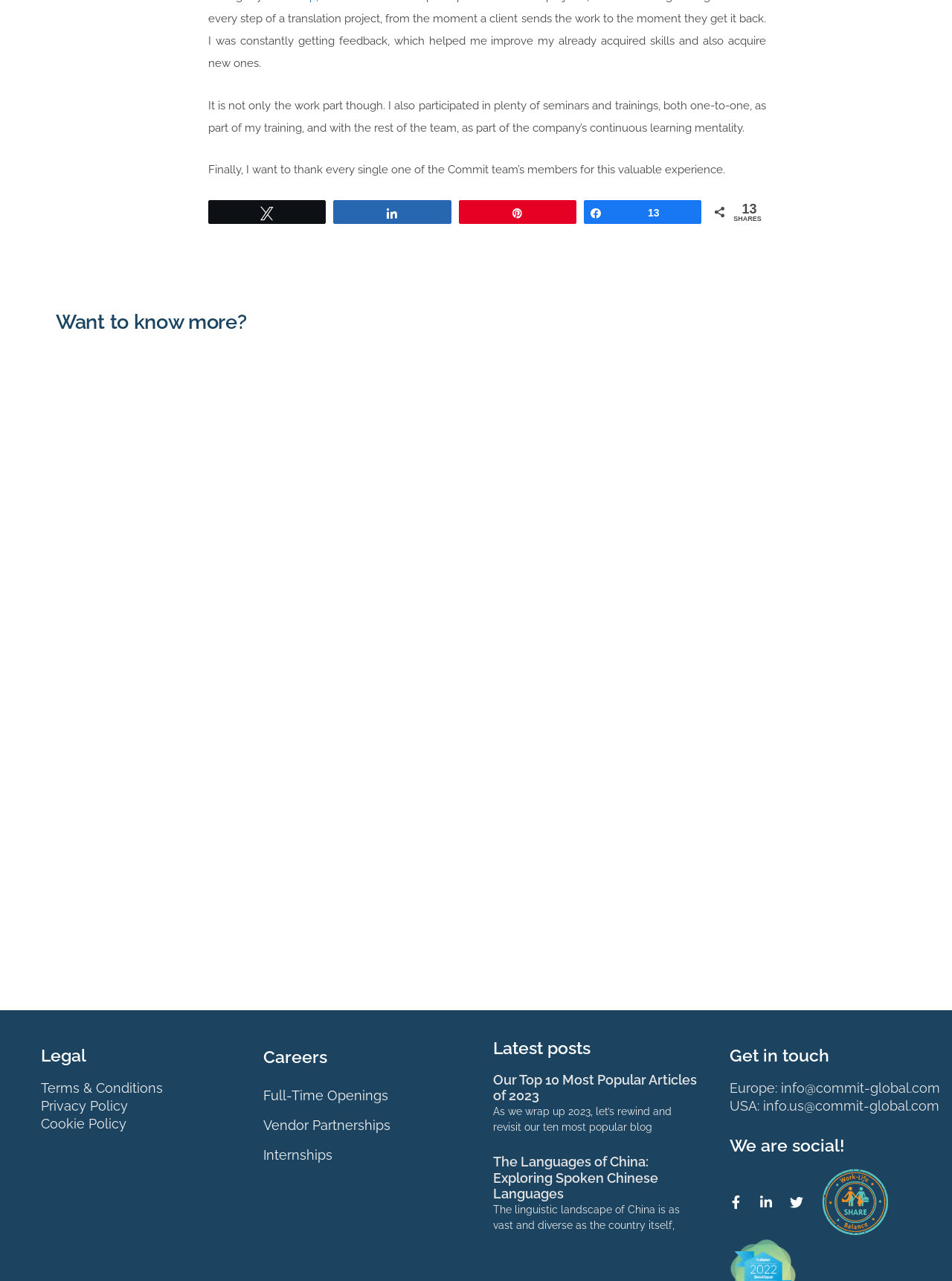How many articles are there in the 'Latest posts' section? Please answer the question using a single word or phrase based on the image.

2